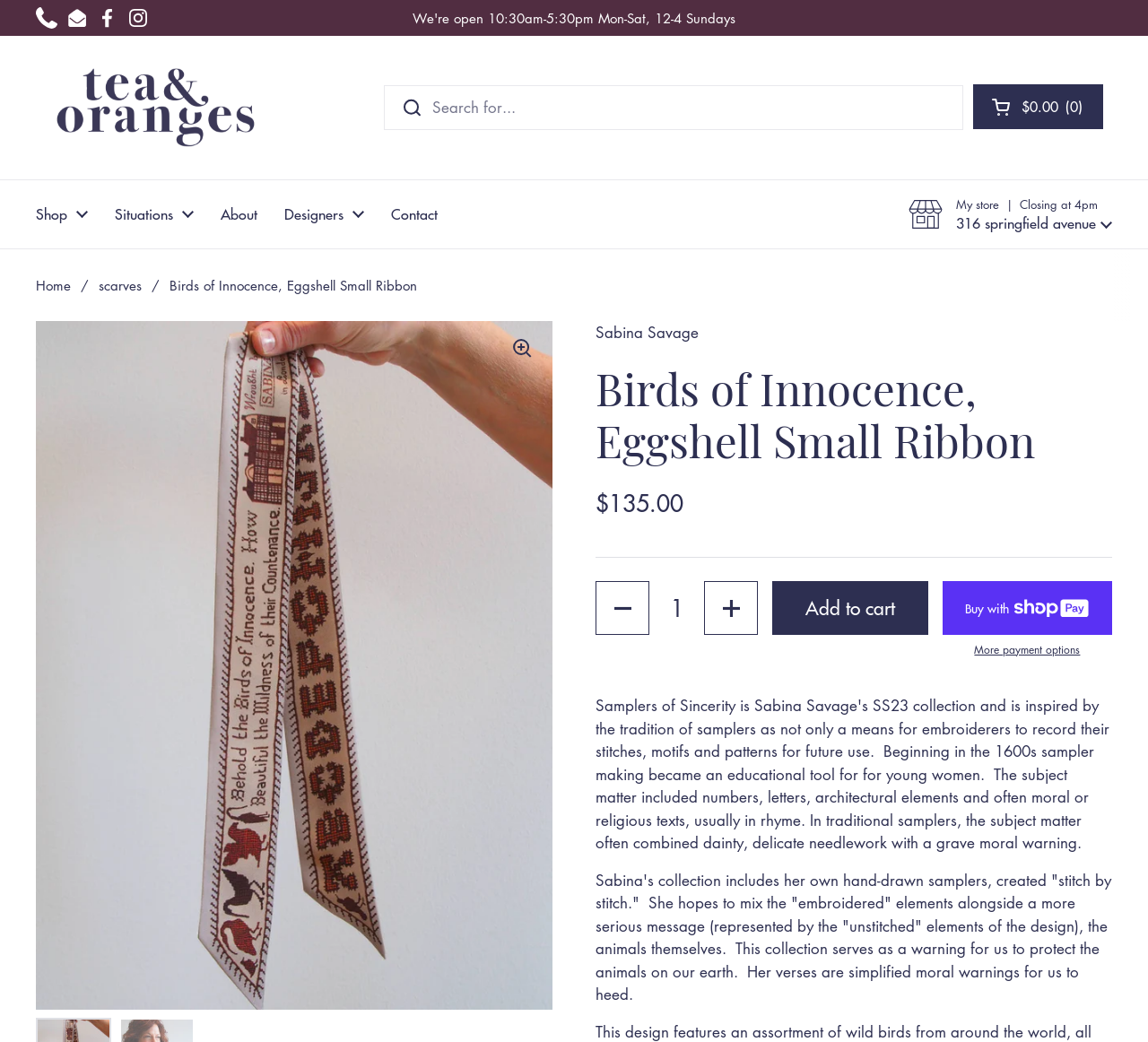Please find the bounding box coordinates in the format (top-left x, top-left y, bottom-right x, bottom-right y) for the given element description. Ensure the coordinates are floating point numbers between 0 and 1. Description: Add to cart

[0.673, 0.558, 0.808, 0.61]